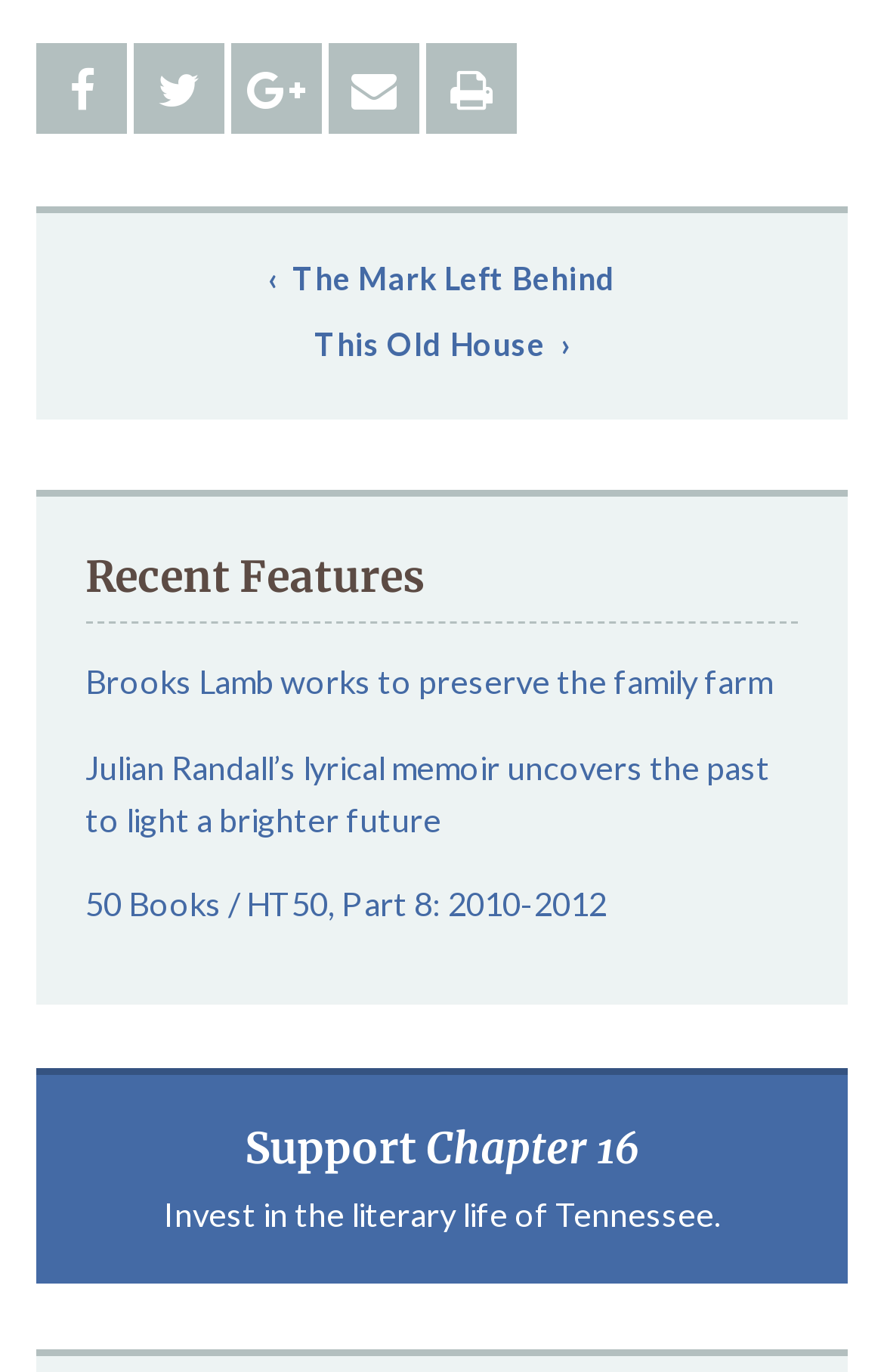Please identify the bounding box coordinates of the area I need to click to accomplish the following instruction: "Click on the previous post link".

[0.109, 0.18, 0.891, 0.227]